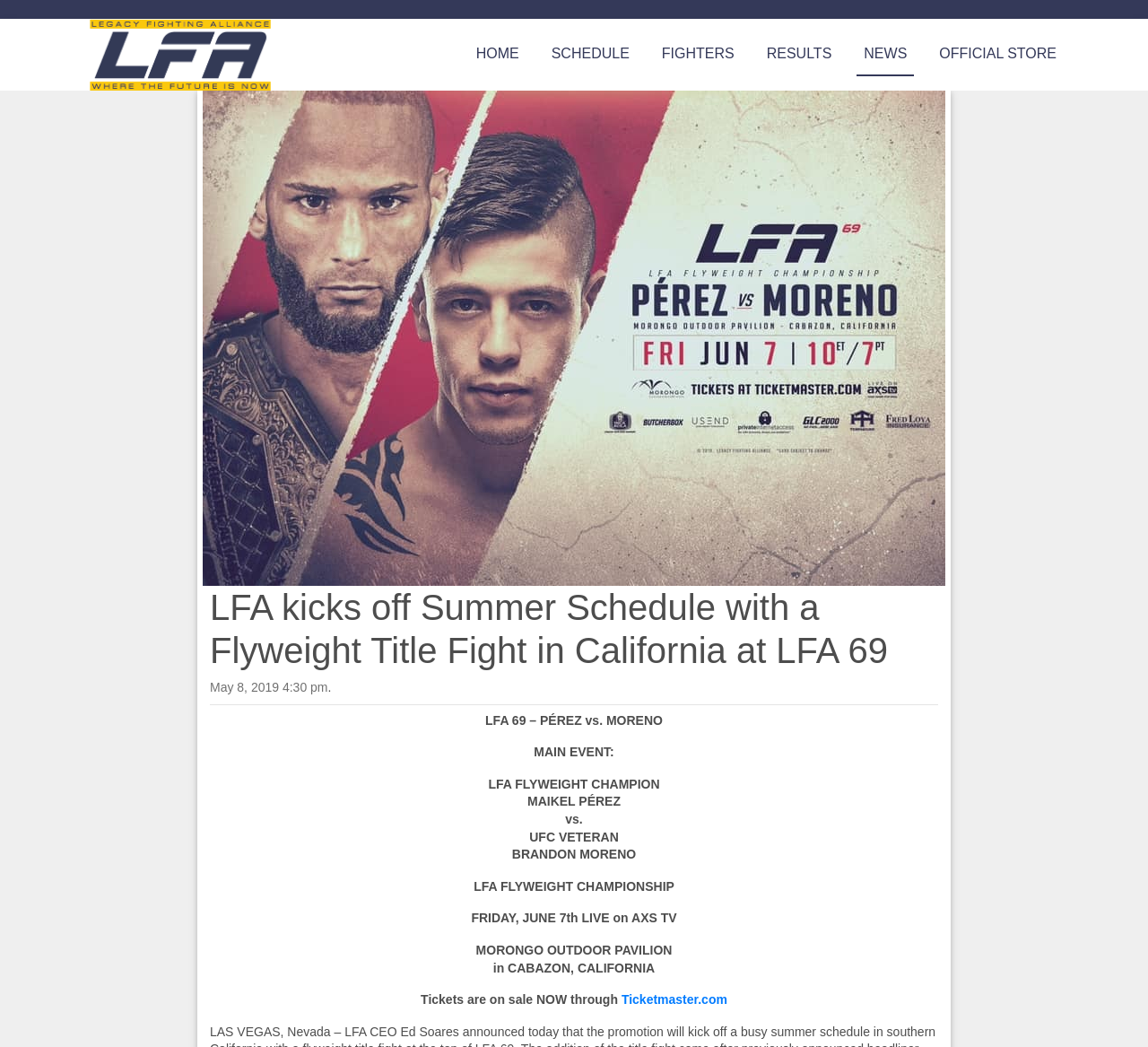Determine the bounding box coordinates of the region that needs to be clicked to achieve the task: "View the FLYWEIGHT TITLE FIGHT news".

[0.183, 0.561, 0.773, 0.64]